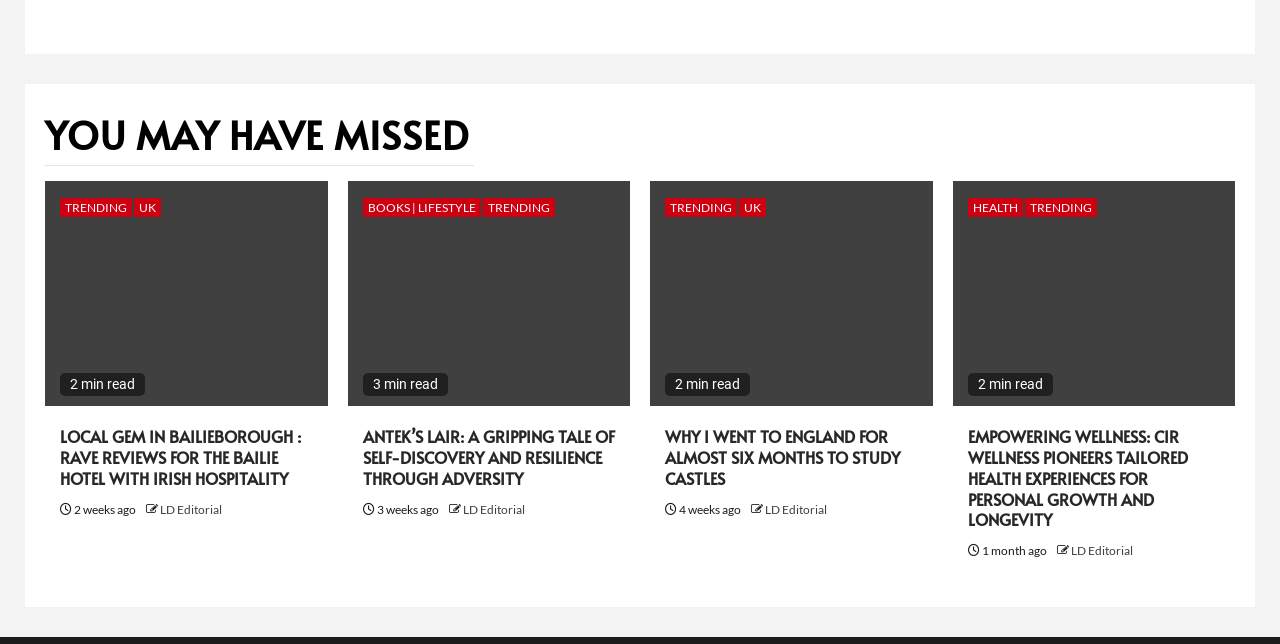Please identify the bounding box coordinates of the clickable element to fulfill the following instruction: "View all photos". The coordinates should be four float numbers between 0 and 1, i.e., [left, top, right, bottom].

None